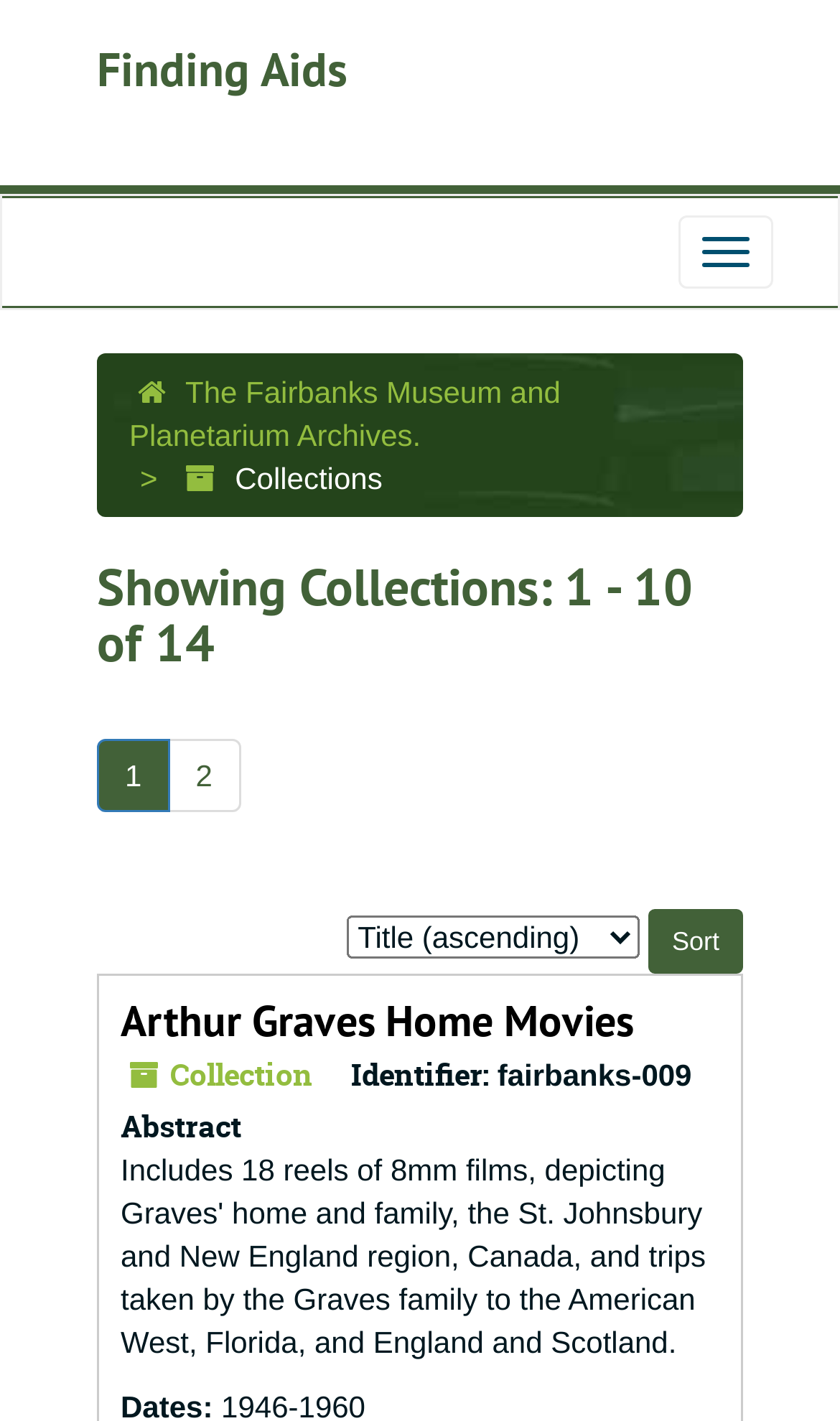Determine the bounding box coordinates for the area you should click to complete the following instruction: "View the 'Arthur Graves Home Movies' collection".

[0.144, 0.699, 0.754, 0.738]